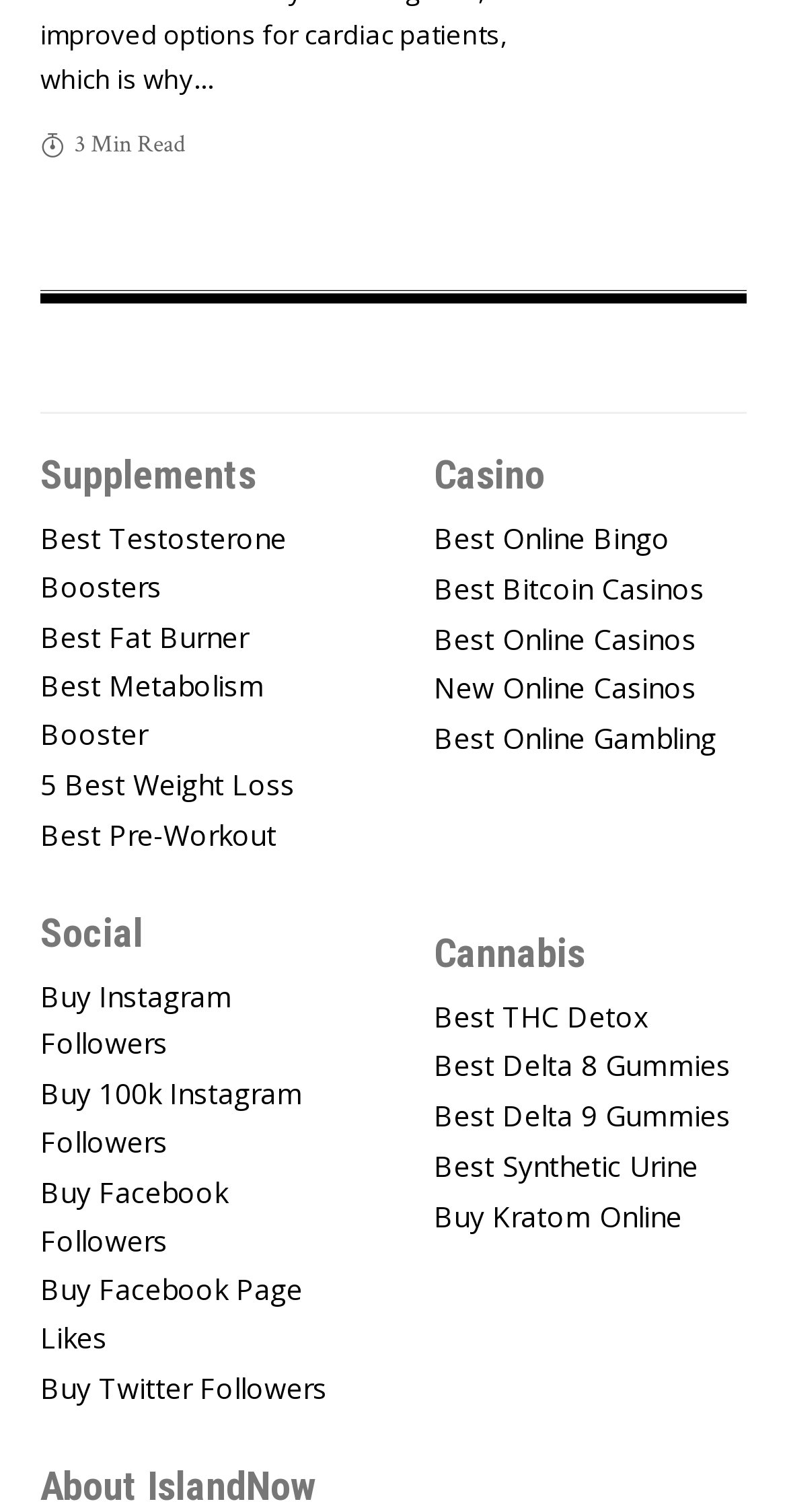Locate the bounding box coordinates of the element's region that should be clicked to carry out the following instruction: "Explore Best Online Bingo". The coordinates need to be four float numbers between 0 and 1, i.e., [left, top, right, bottom].

[0.551, 0.34, 0.949, 0.379]